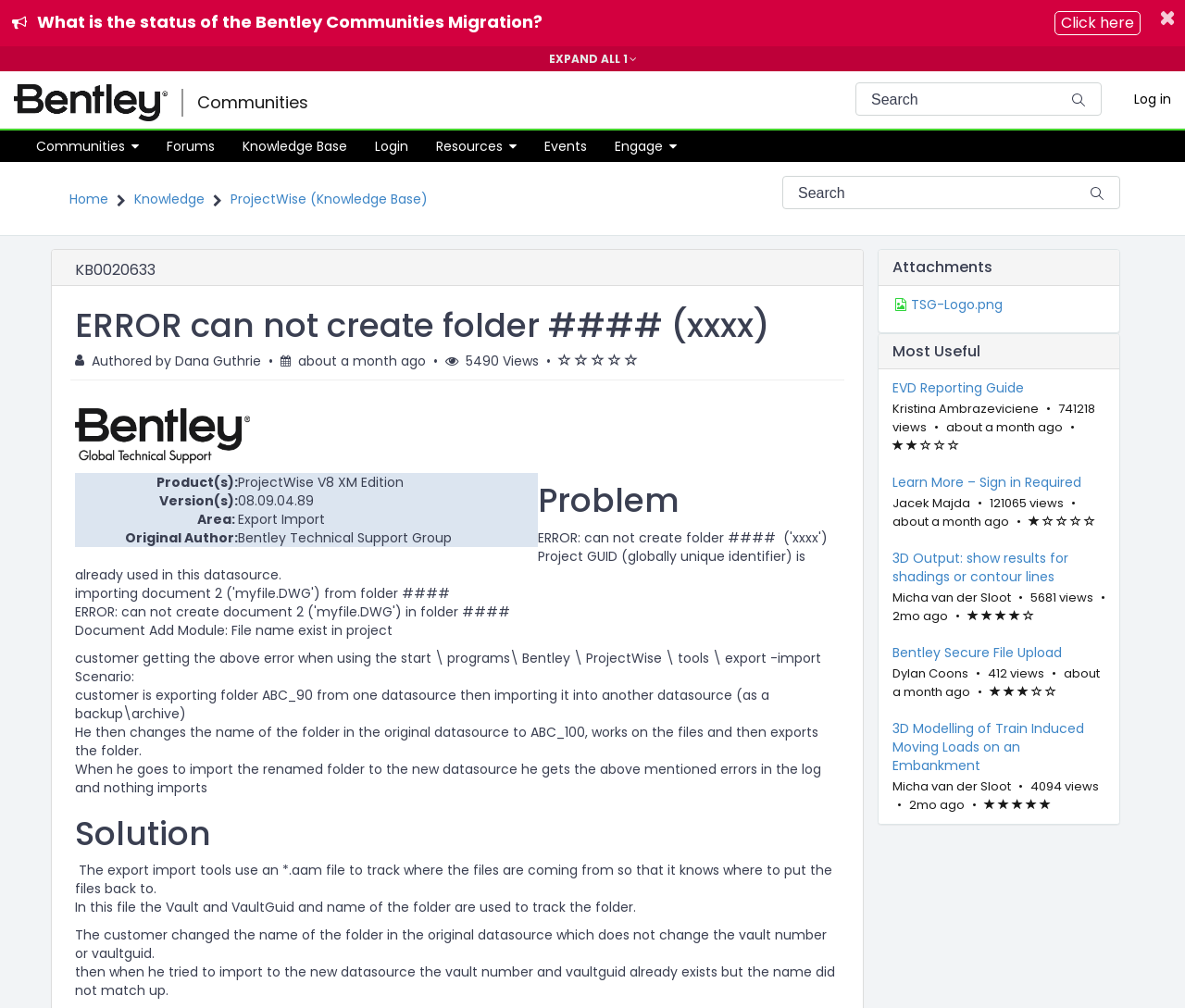Show the bounding box coordinates of the region that should be clicked to follow the instruction: "Log in."

[0.945, 0.089, 1.0, 0.107]